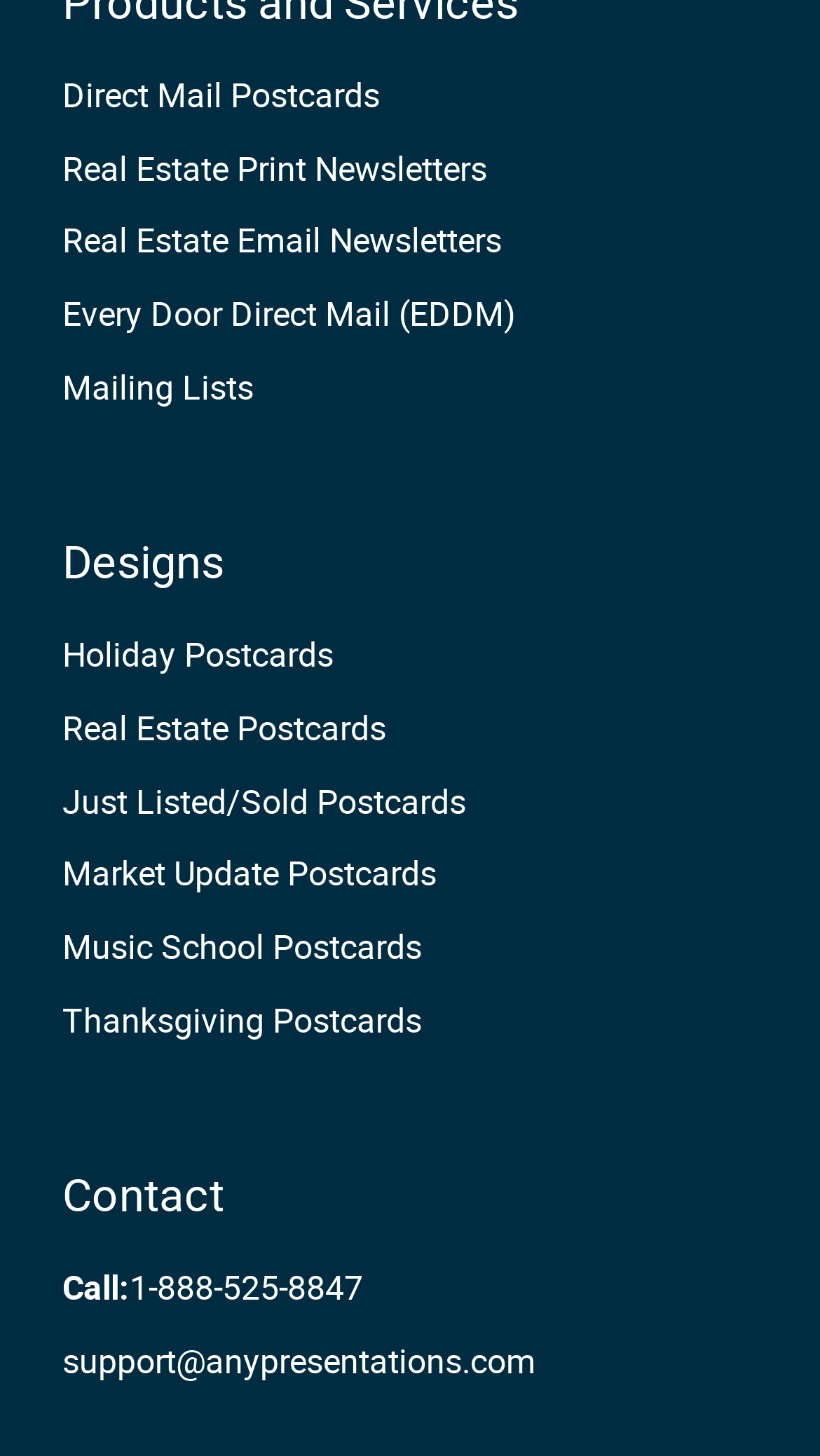Using the provided description: "Every Door Direct Mail (EDDM)", find the bounding box coordinates of the corresponding UI element. The output should be four float numbers between 0 and 1, in the format [left, top, right, bottom].

[0.076, 0.19, 0.717, 0.24]